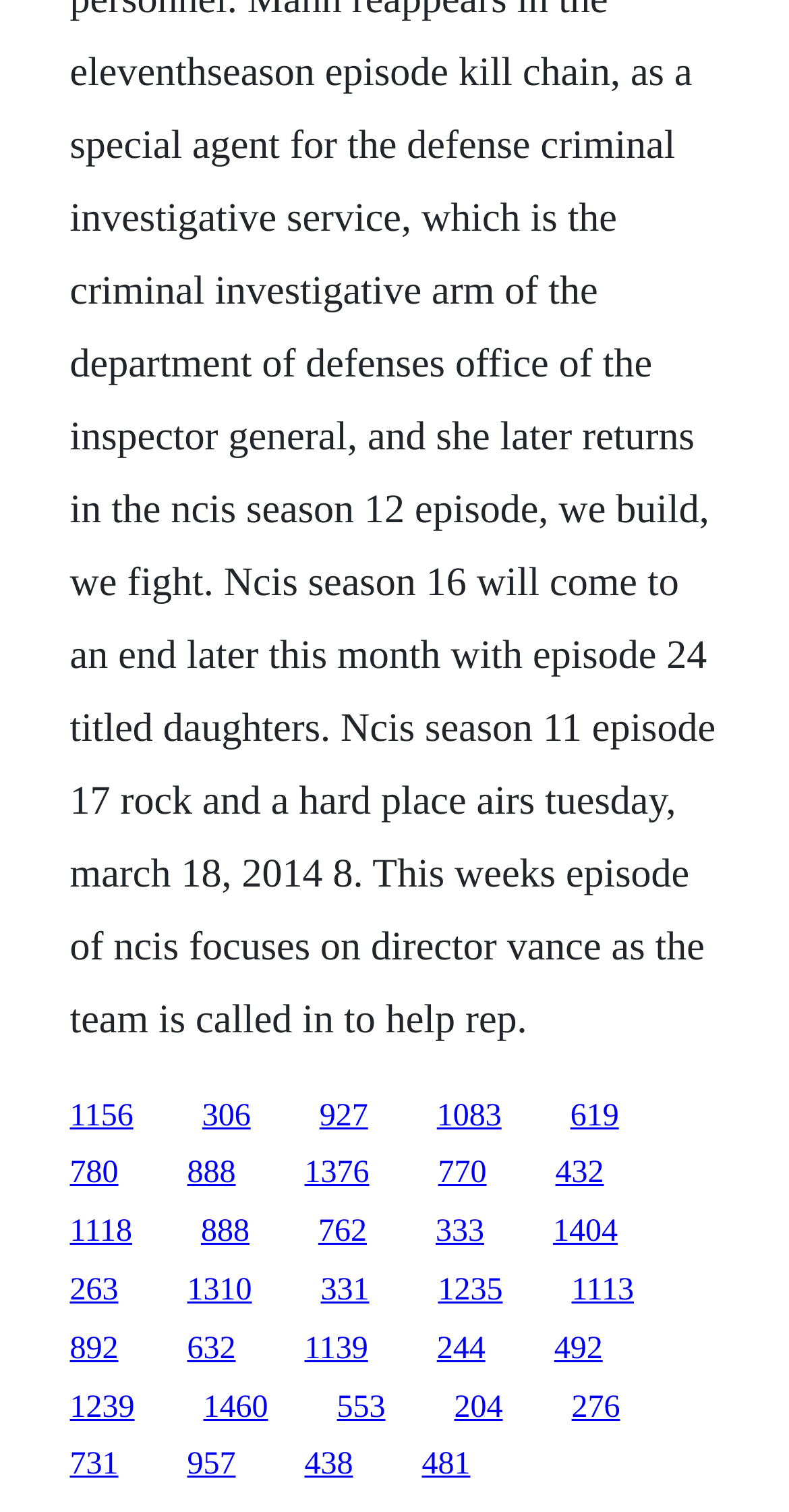Please provide a one-word or short phrase answer to the question:
How many links are in the top half of the webpage?

12